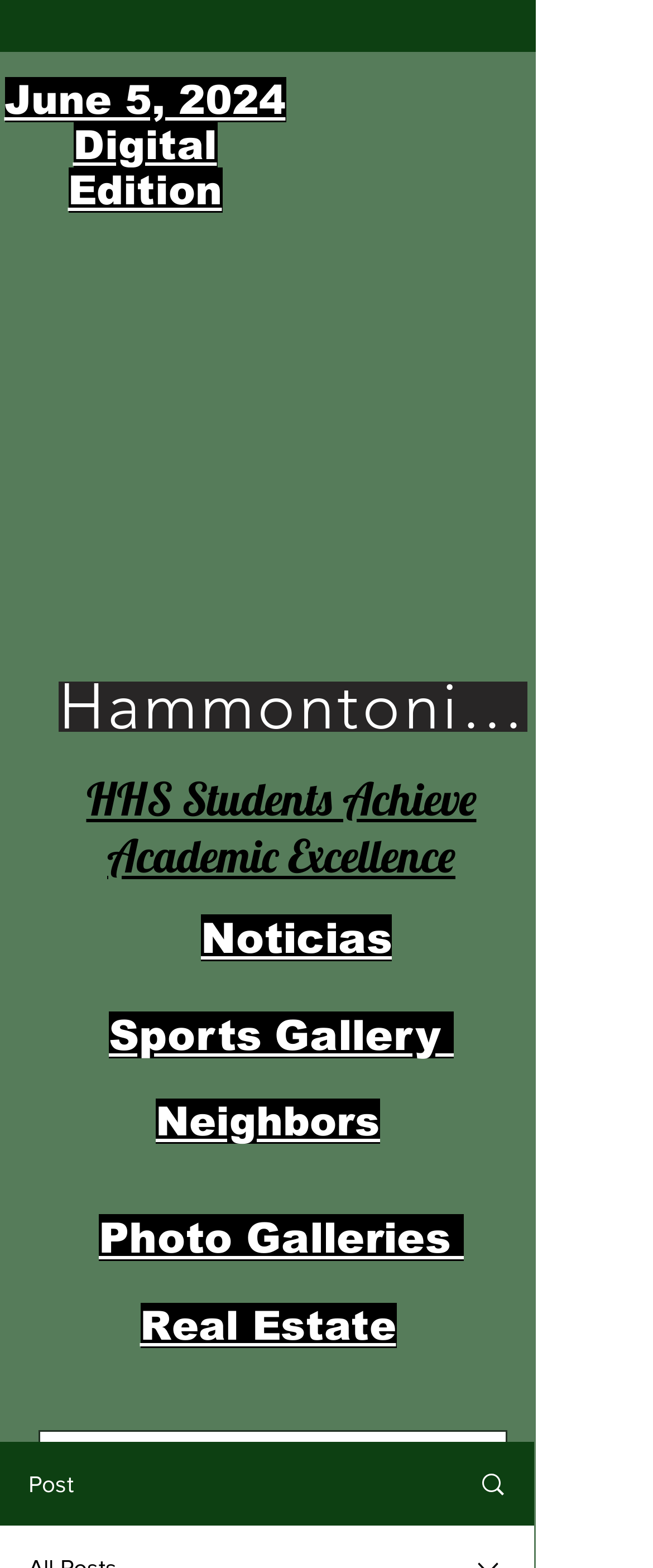Locate the bounding box coordinates of the area that needs to be clicked to fulfill the following instruction: "View June 5, 2024 Digital Edition". The coordinates should be in the format of four float numbers between 0 and 1, namely [left, top, right, bottom].

[0.006, 0.049, 0.437, 0.136]